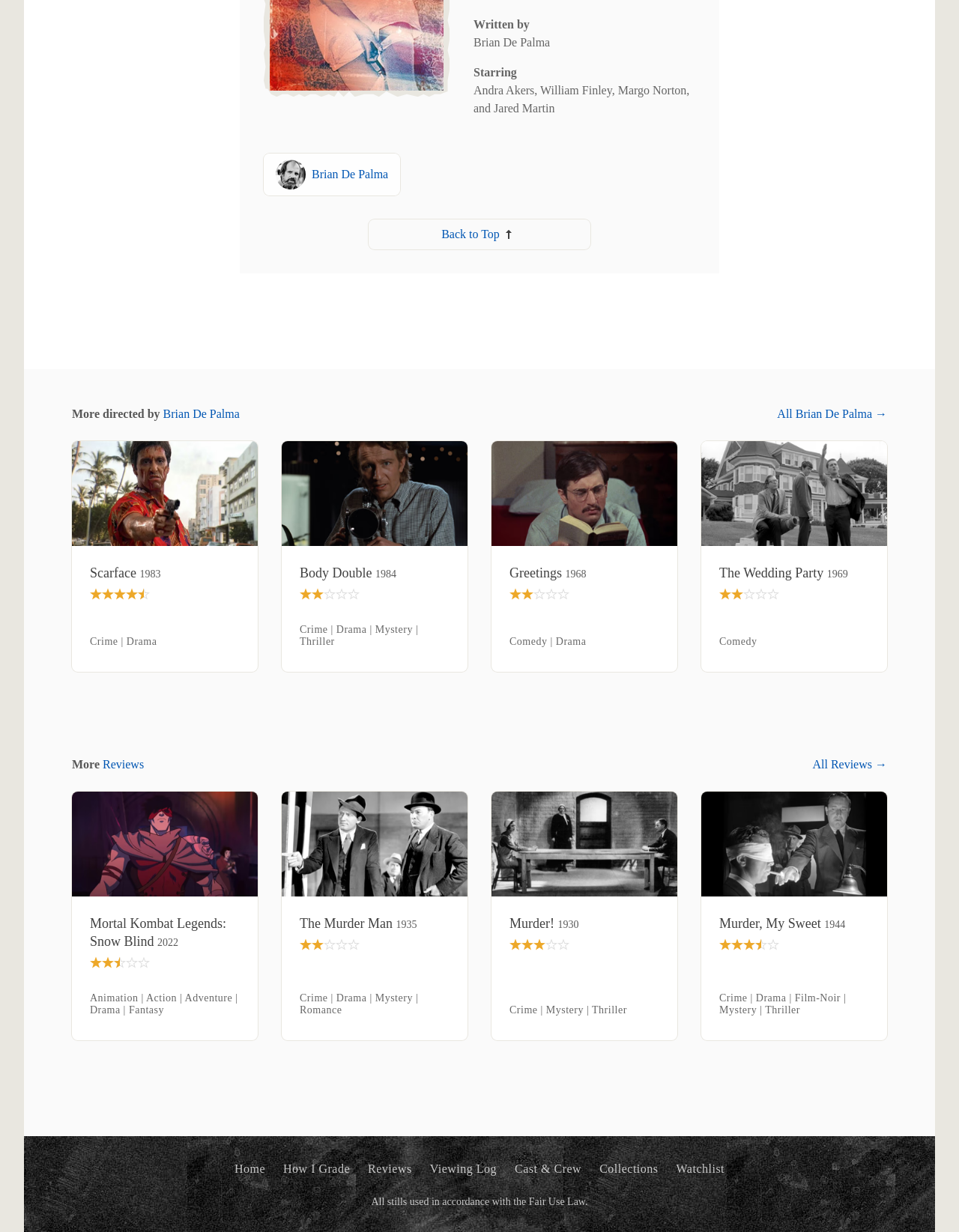Determine the bounding box coordinates for the HTML element mentioned in the following description: "Murder! 1930". The coordinates should be a list of four floats ranging from 0 to 1, represented as [left, top, right, bottom].

[0.531, 0.742, 0.688, 0.757]